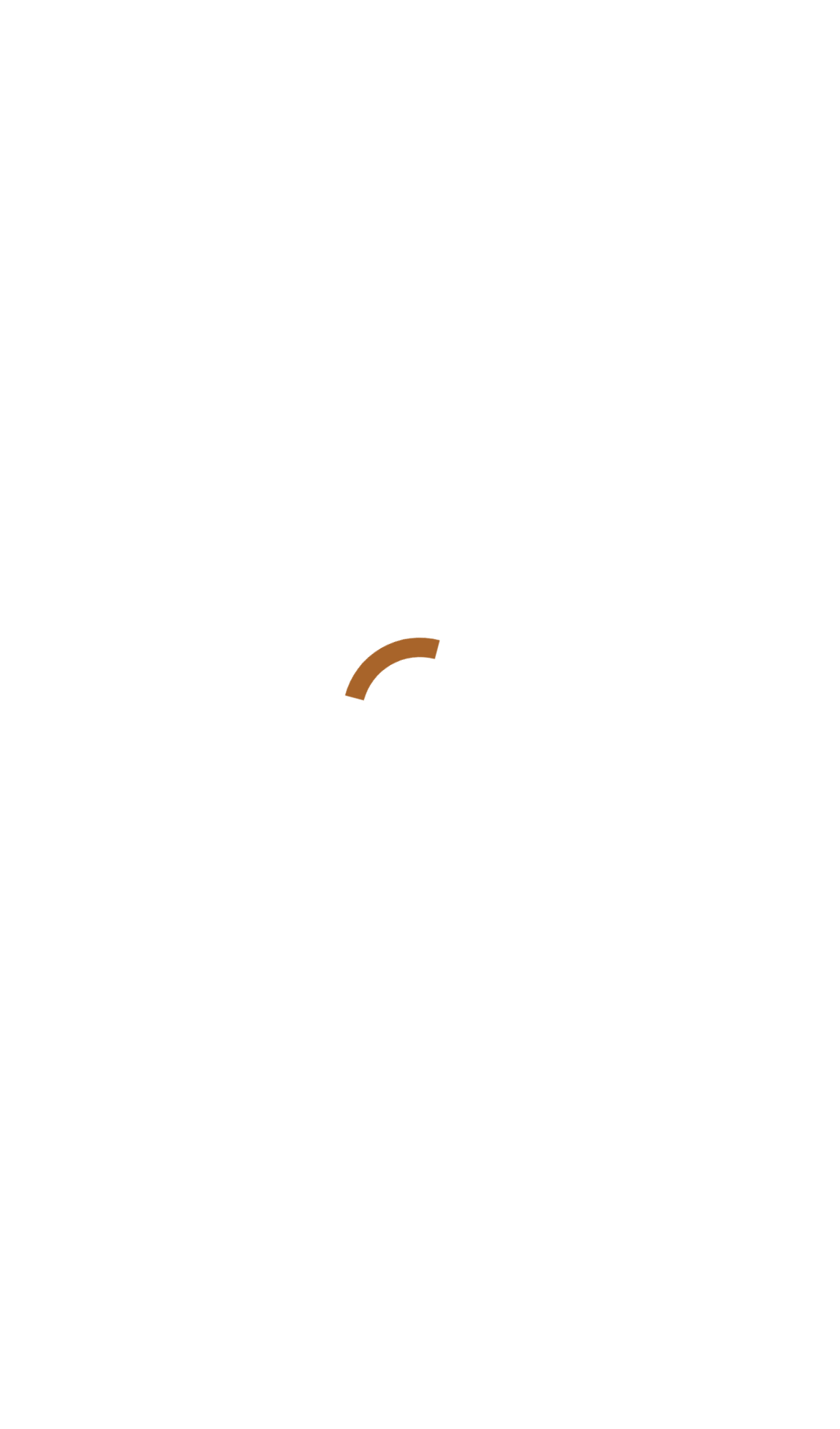Locate the UI element described by alt="News Gear" in the provided webpage screenshot. Return the bounding box coordinates in the format (top-left x, top-left y, bottom-right x, bottom-right y), ensuring all values are between 0 and 1.

[0.013, 0.024, 0.244, 0.067]